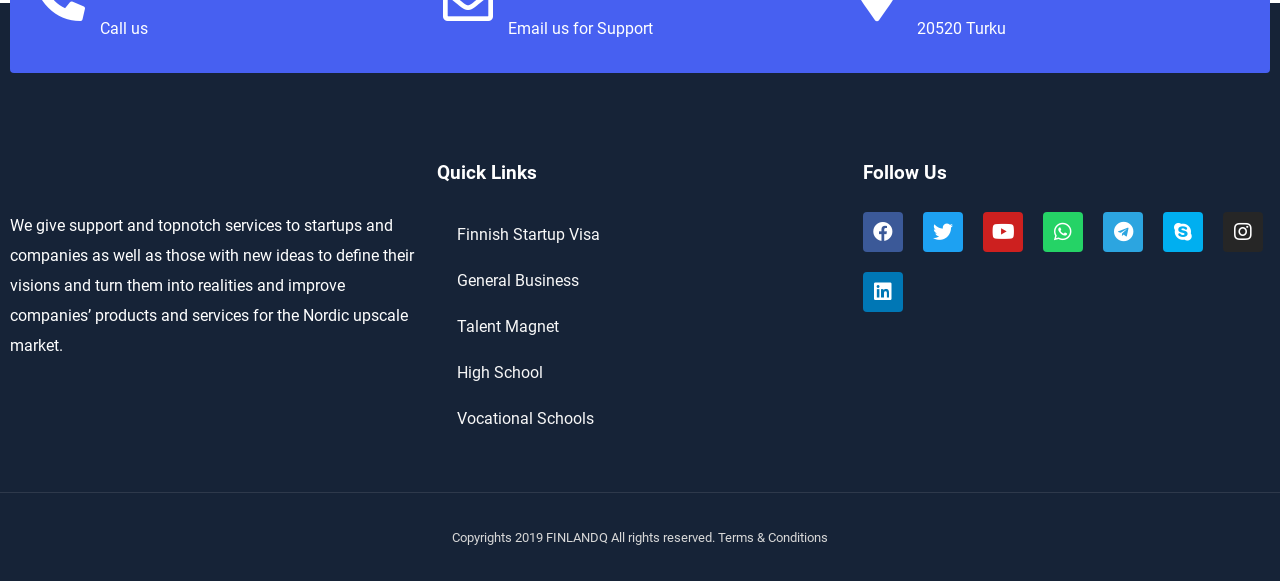Please locate the bounding box coordinates for the element that should be clicked to achieve the following instruction: "Call us". Ensure the coordinates are given as four float numbers between 0 and 1, i.e., [left, top, right, bottom].

[0.078, 0.033, 0.116, 0.065]